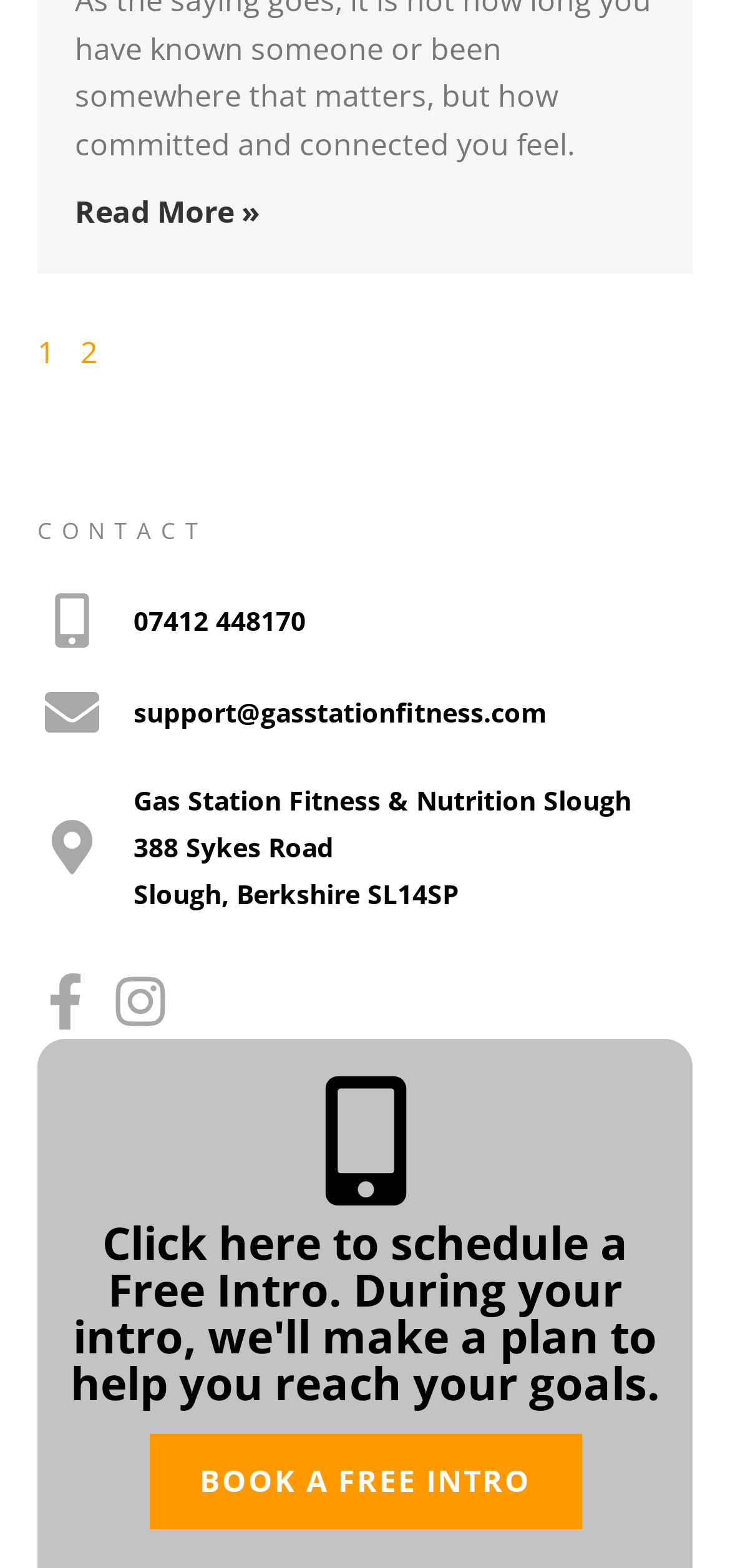Please provide a detailed answer to the question below based on the screenshot: 
What is the address of Gas Station Fitness & Nutrition?

I found the address by looking at the links under the 'CONTACT' heading, and the link 'Gas Station Fitness & Nutrition Slough 388 Sykes Road Slough, Berkshire SL14SP' is the address.